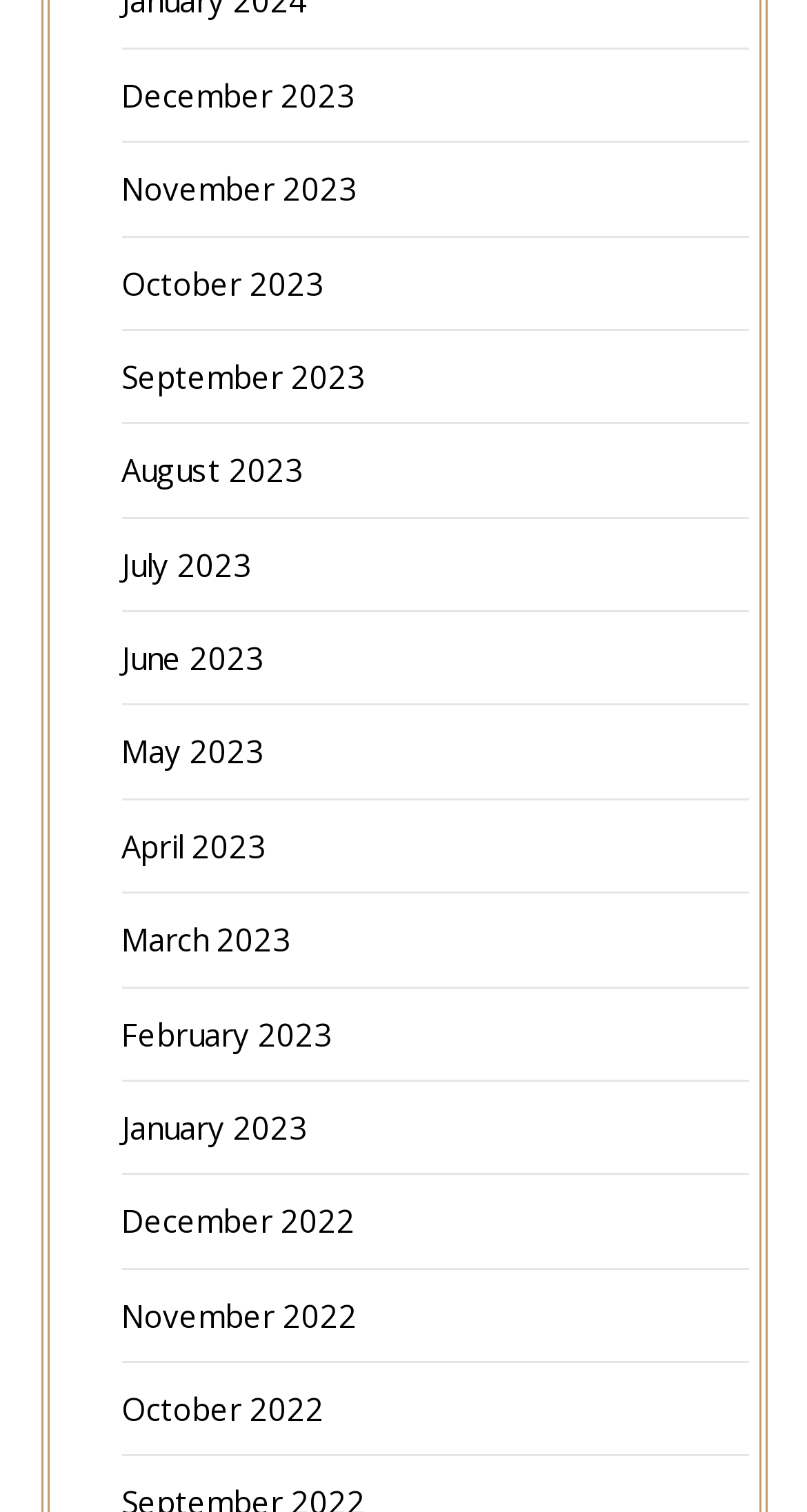Please identify the bounding box coordinates of where to click in order to follow the instruction: "Check January 2023".

[0.15, 0.732, 0.381, 0.759]